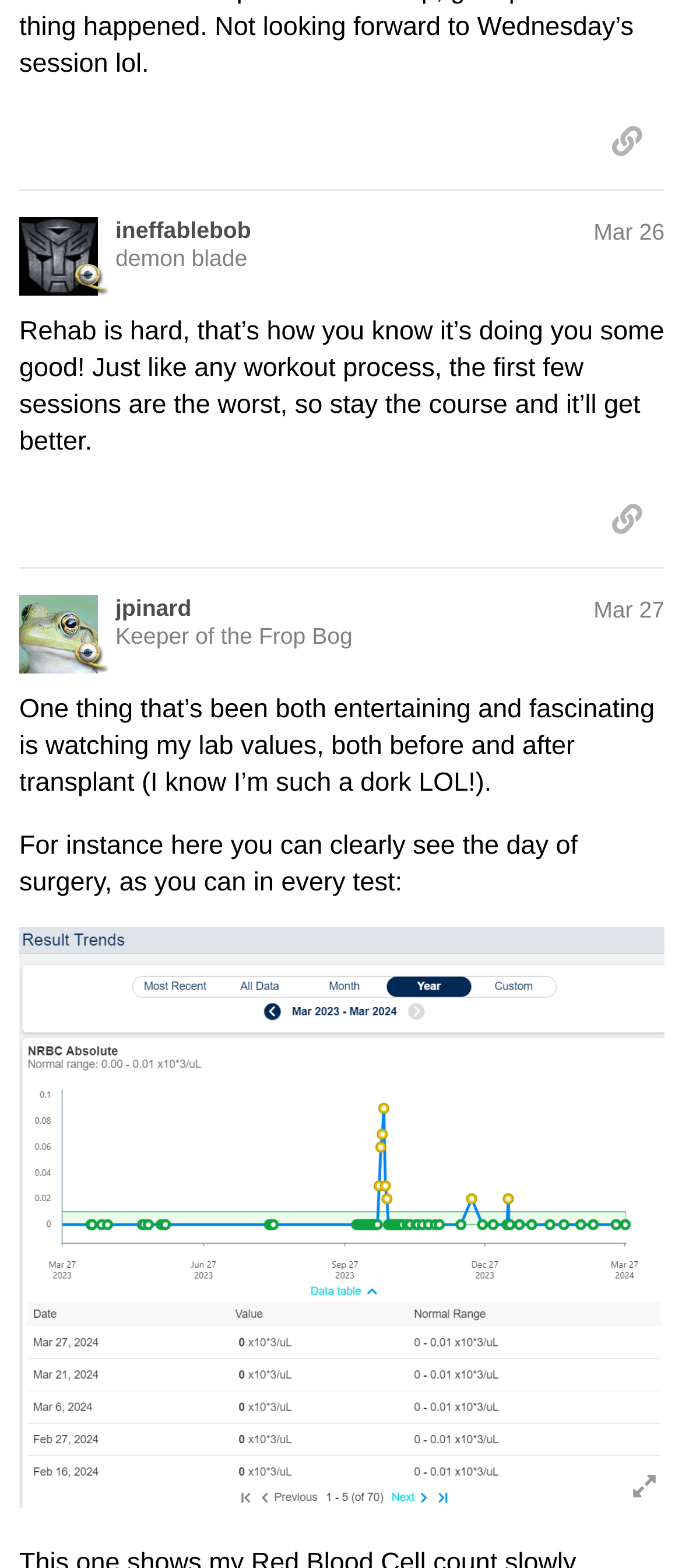Determine the bounding box coordinates for the area that needs to be clicked to fulfill this task: "Share a link to this post". The coordinates must be given as four float numbers between 0 and 1, i.e., [left, top, right, bottom].

[0.864, 0.202, 0.974, 0.245]